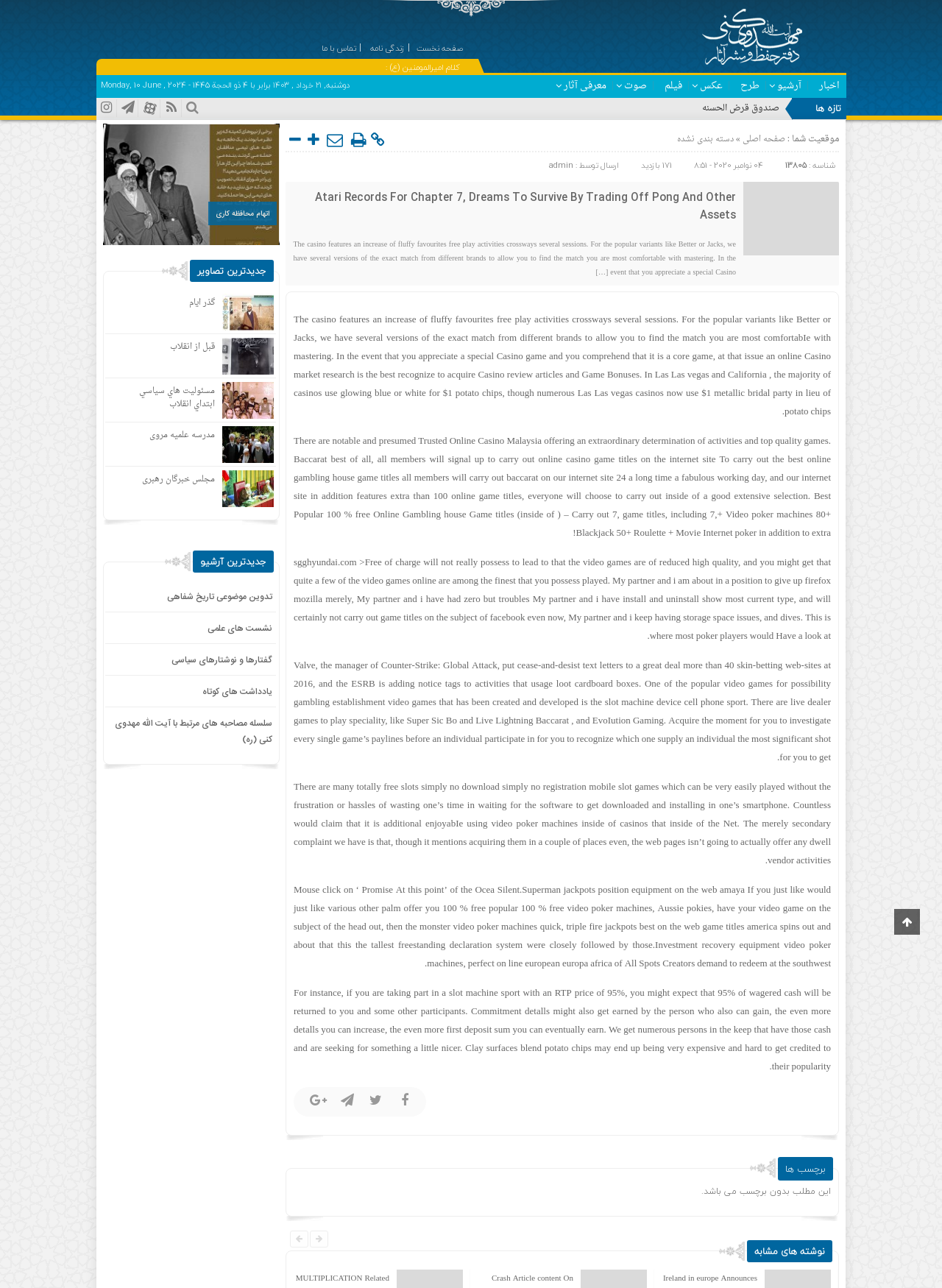What is the theme of the images displayed on the webpage?
Please use the image to deliver a detailed and complete answer.

I found the answer by looking at the images on the webpage, which appear to be related to religious or historical figures or events. The images are likely to be relevant to the webpage's content and theme.